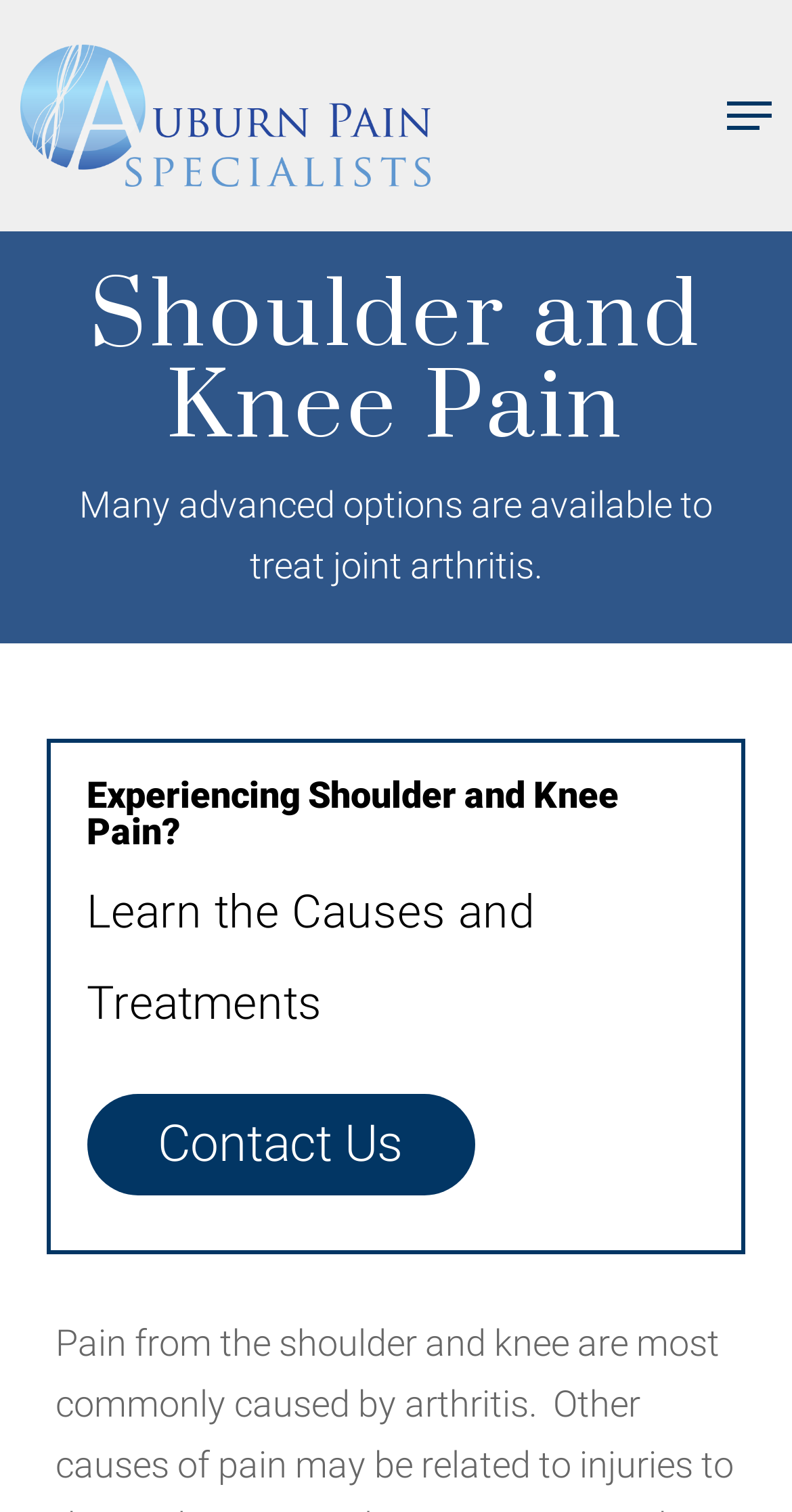Please reply to the following question using a single word or phrase: 
What is mentioned as available to treat joint arthritis?

Advanced options